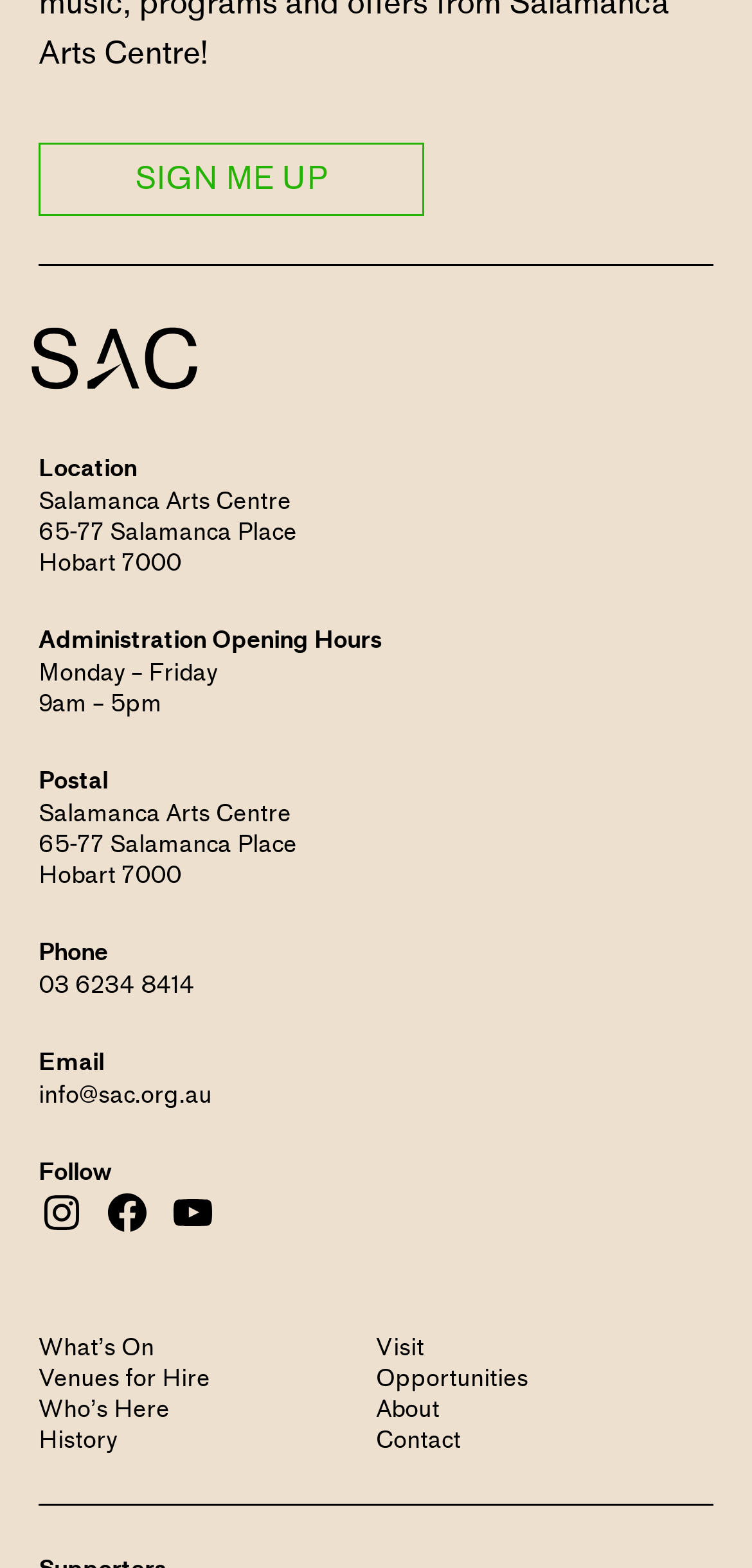Determine the coordinates of the bounding box for the clickable area needed to execute this instruction: "Check the administration opening hours".

[0.051, 0.4, 0.949, 0.417]